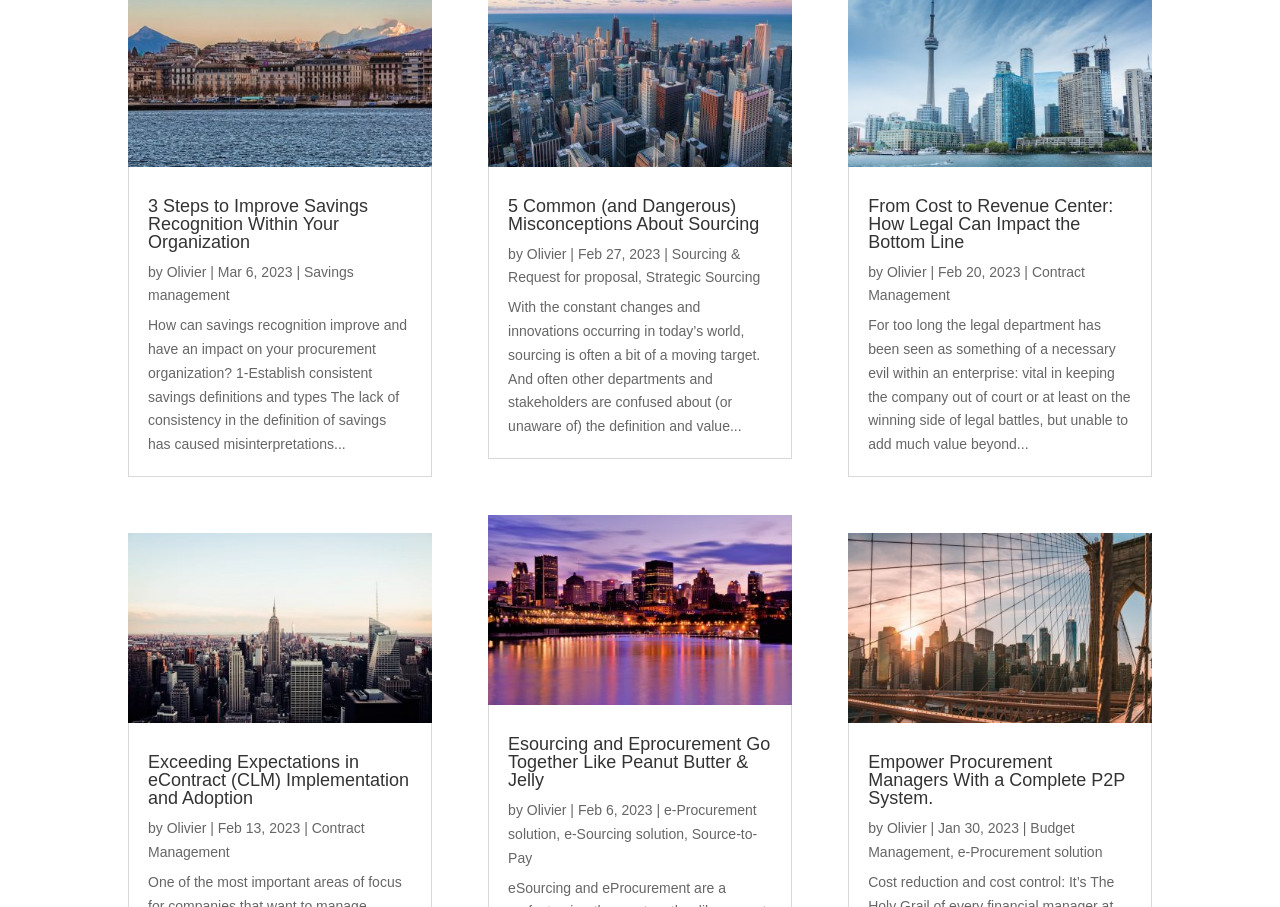Determine the bounding box coordinates of the clickable region to follow the instruction: "Explore the relationship between esourcing and eprocurement".

[0.381, 0.568, 0.619, 0.777]